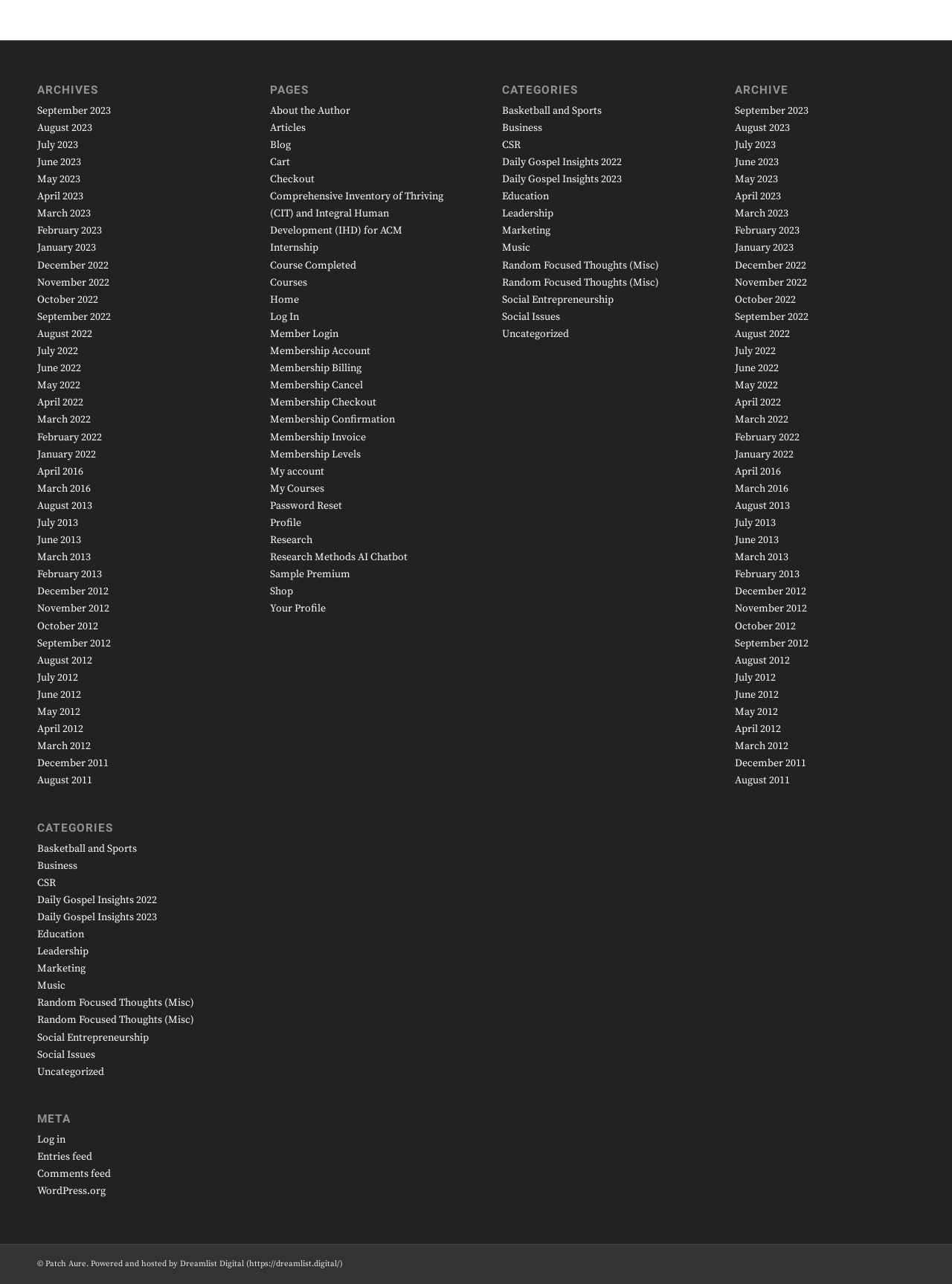Using the information in the image, could you please answer the following question in detail:
How many months are listed under 'ARCHIVES'?

I counted the number of links under the heading 'ARCHIVES' and found 24 links, each representing a month from 2011 to 2023.